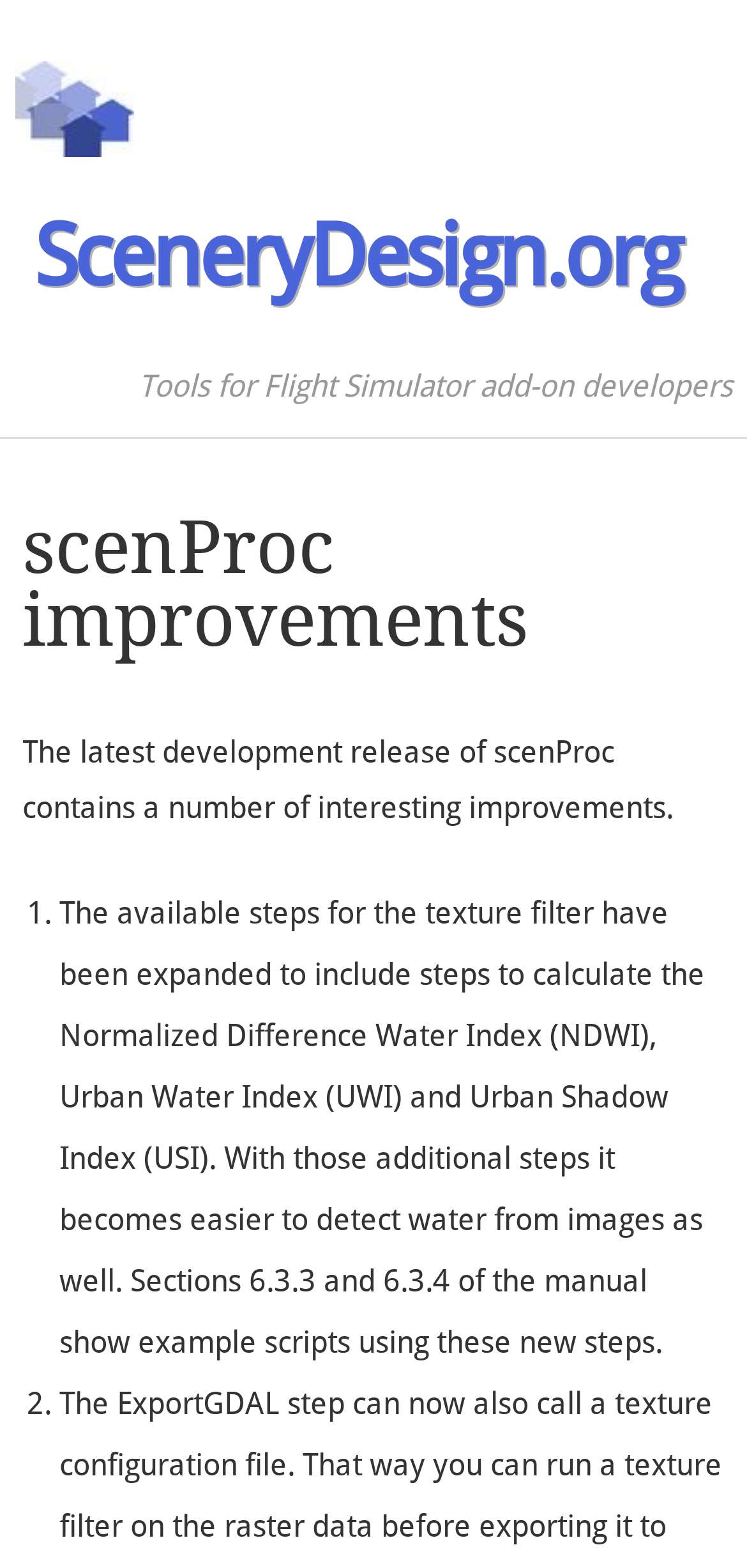Respond to the question below with a single word or phrase:
What is the purpose of scenProc?

For Flight Simulator add-on developers